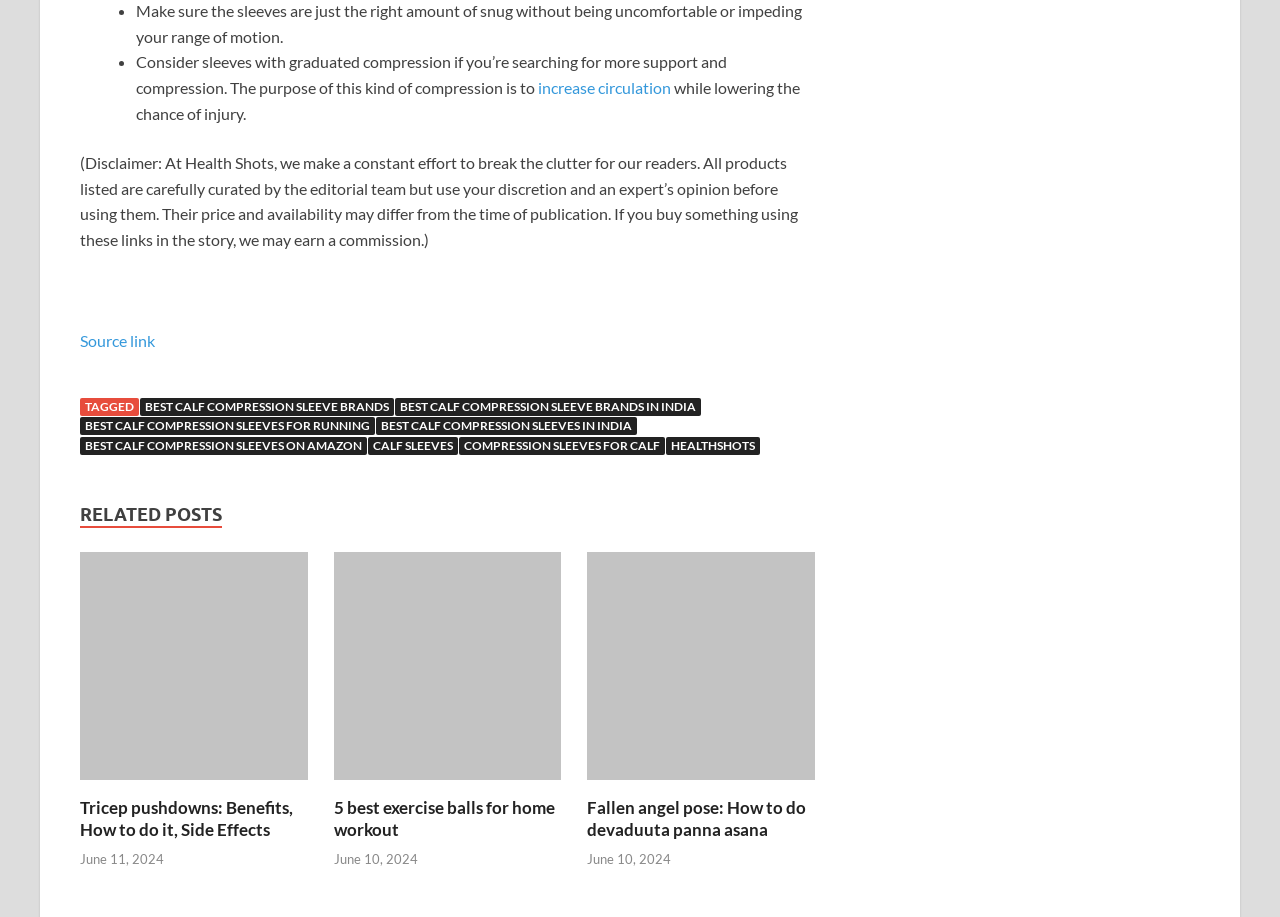What is the category of the related posts?
Kindly give a detailed and elaborate answer to the question.

The related posts section includes links to articles about tricep pushdowns, exercise balls, and yoga poses, indicating that the category is health and fitness.